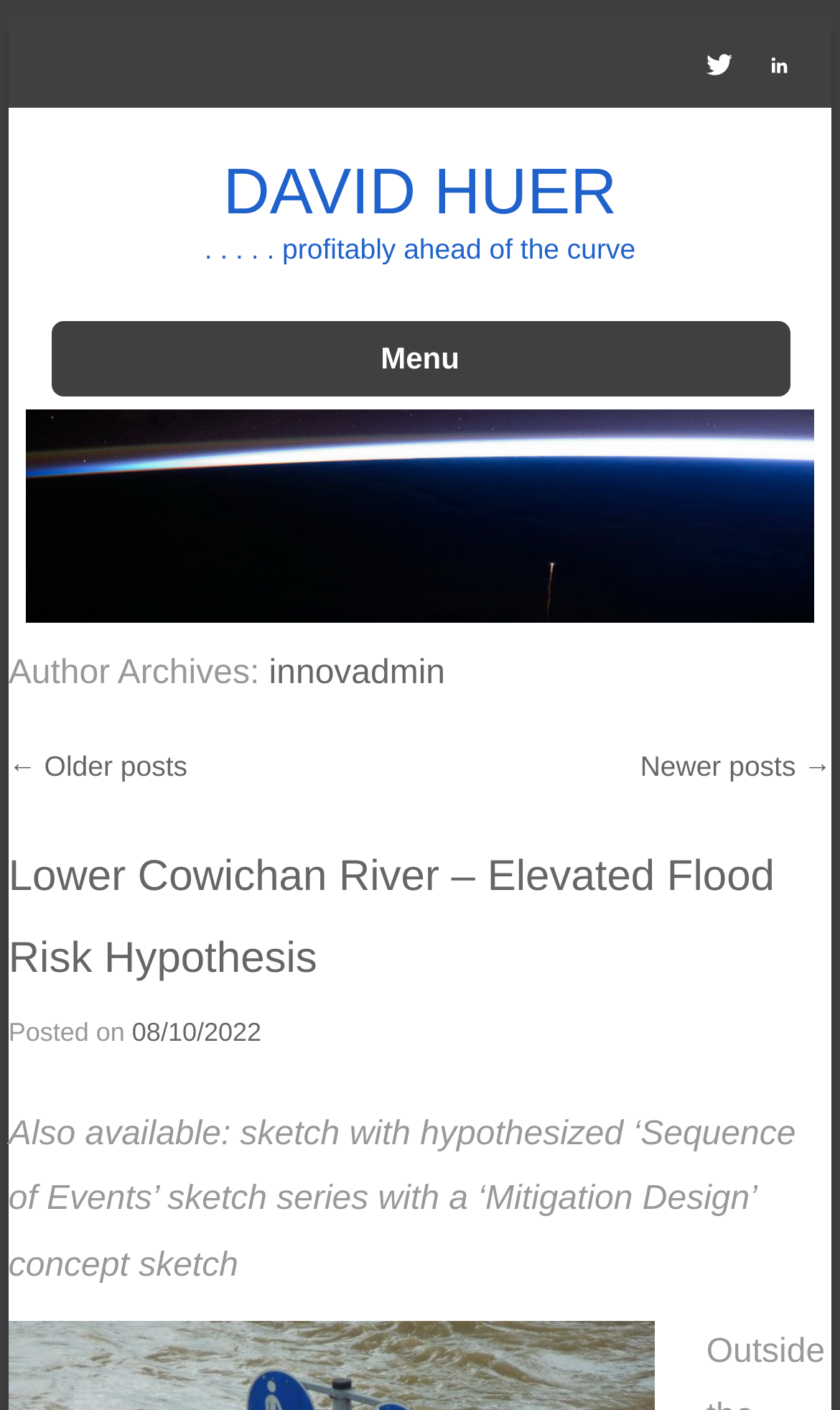How many sections are there in the main content area?
Please answer the question with a detailed and comprehensive explanation.

I found the main content area by looking at the structure of the webpage and identified two sections: the post title and content, and the post navigation section.